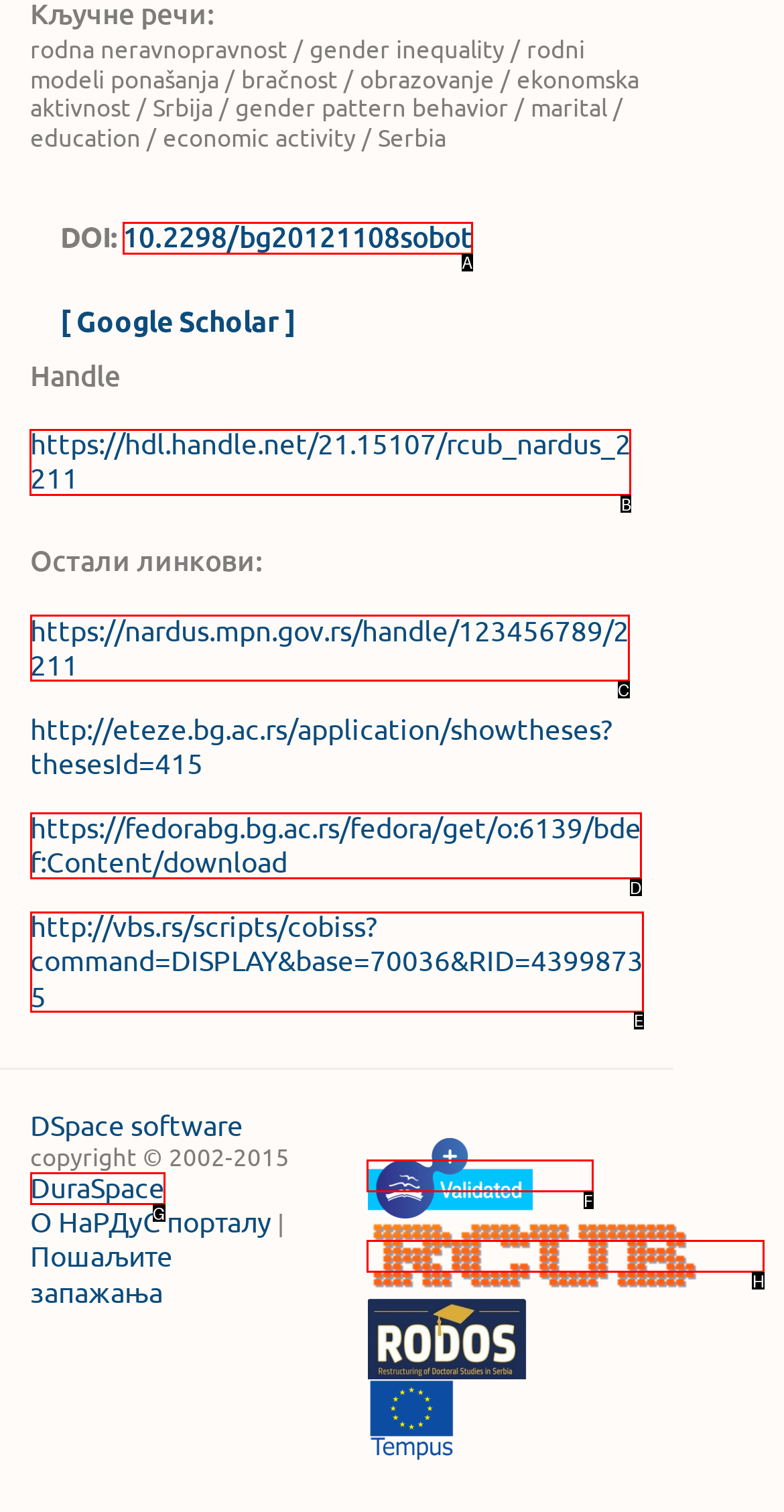Which HTML element should be clicked to complete the task: Access Handle link? Answer with the letter of the corresponding option.

B